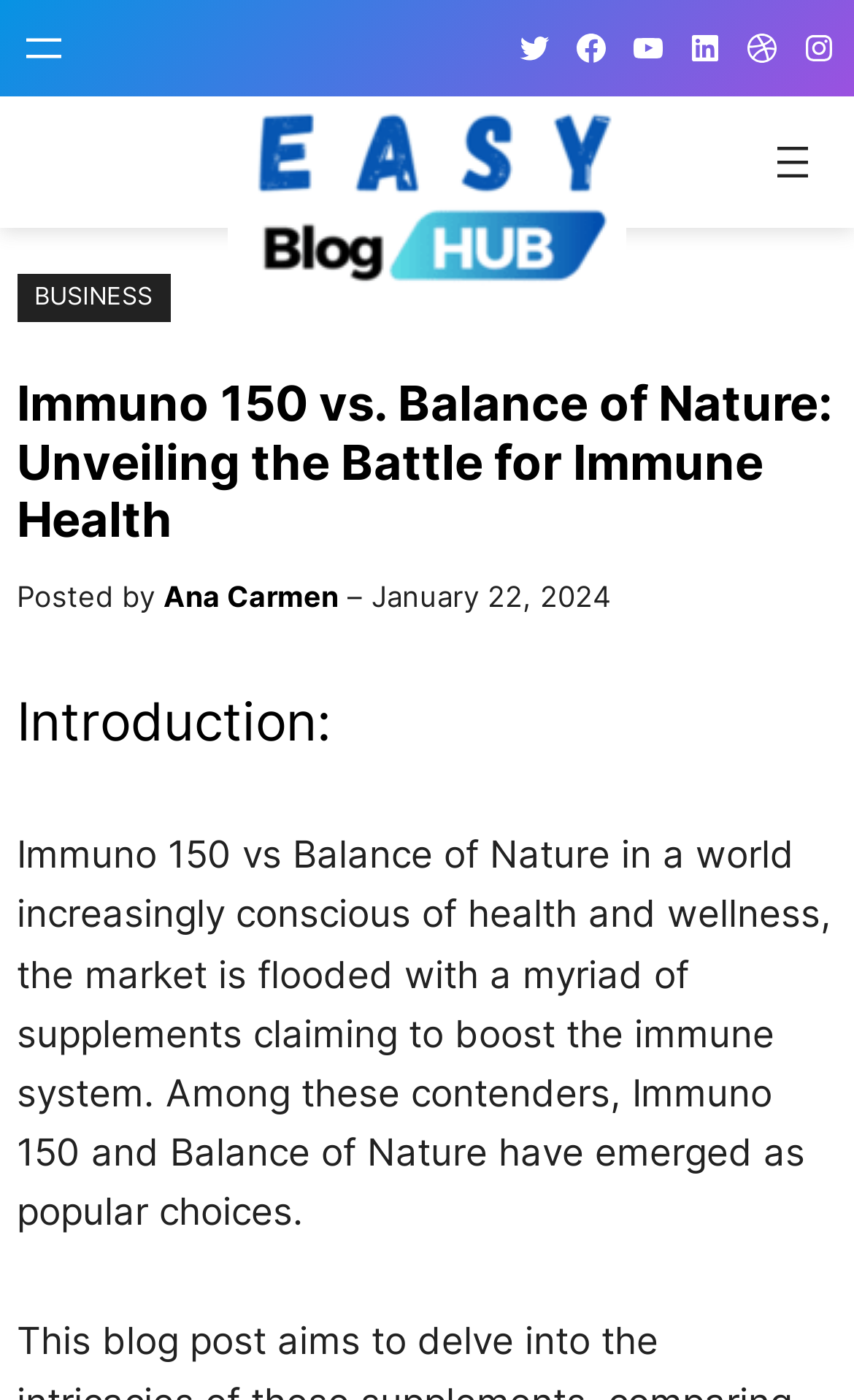What is the topic of the article?
Please provide a single word or phrase answer based on the image.

Immune Health